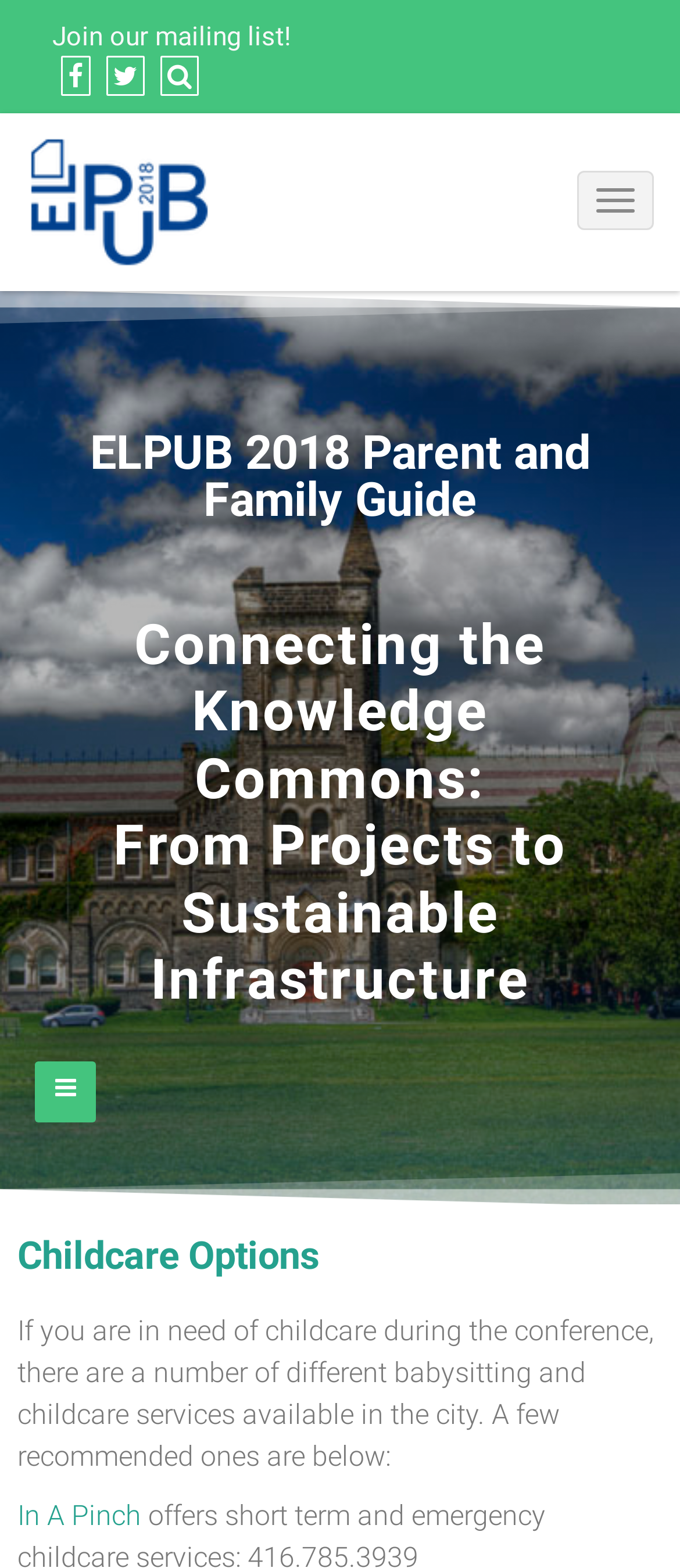Determine the bounding box coordinates for the area you should click to complete the following instruction: "Join our mailing list".

[0.077, 0.013, 0.428, 0.033]